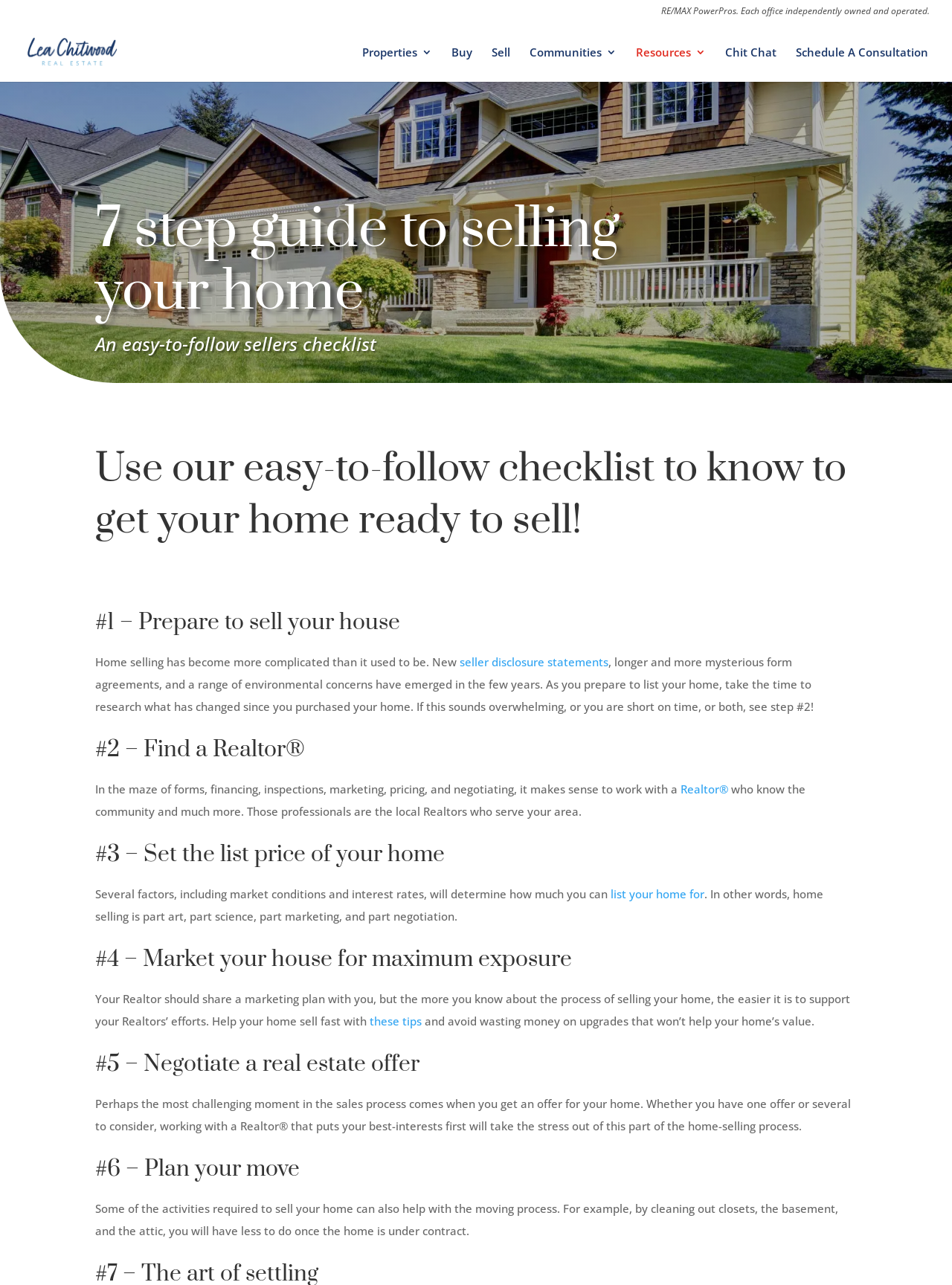Determine the bounding box coordinates for the HTML element described here: "seller disclosure statements".

[0.483, 0.509, 0.639, 0.521]